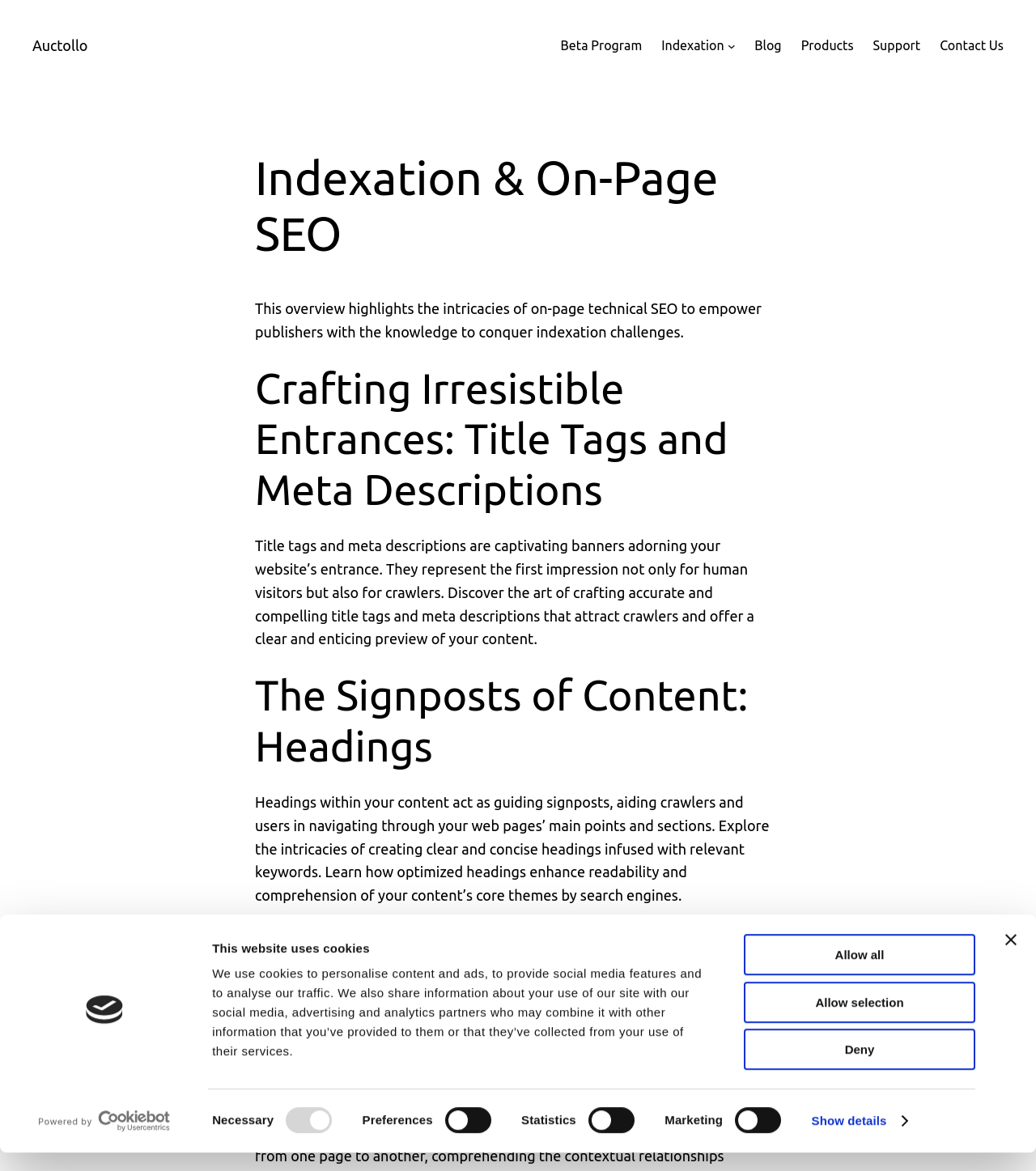Pinpoint the bounding box coordinates of the clickable area needed to execute the instruction: "Click the logo". The coordinates should be specified as four float numbers between 0 and 1, i.e., [left, top, right, bottom].

[0.032, 0.847, 0.169, 0.868]